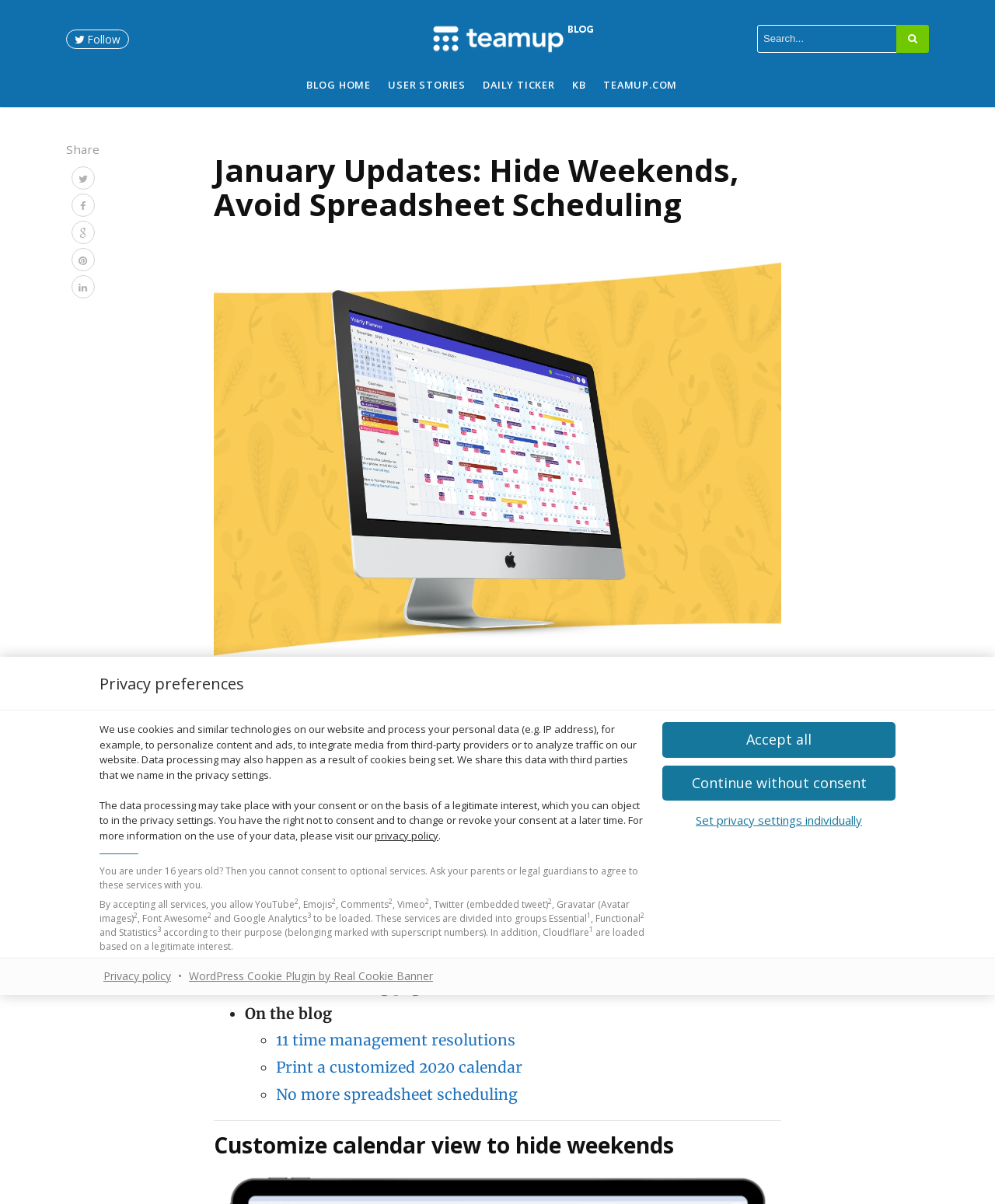What are the two sections in the table of contents?
Look at the screenshot and respond with a single word or phrase.

Product updates and On the blog